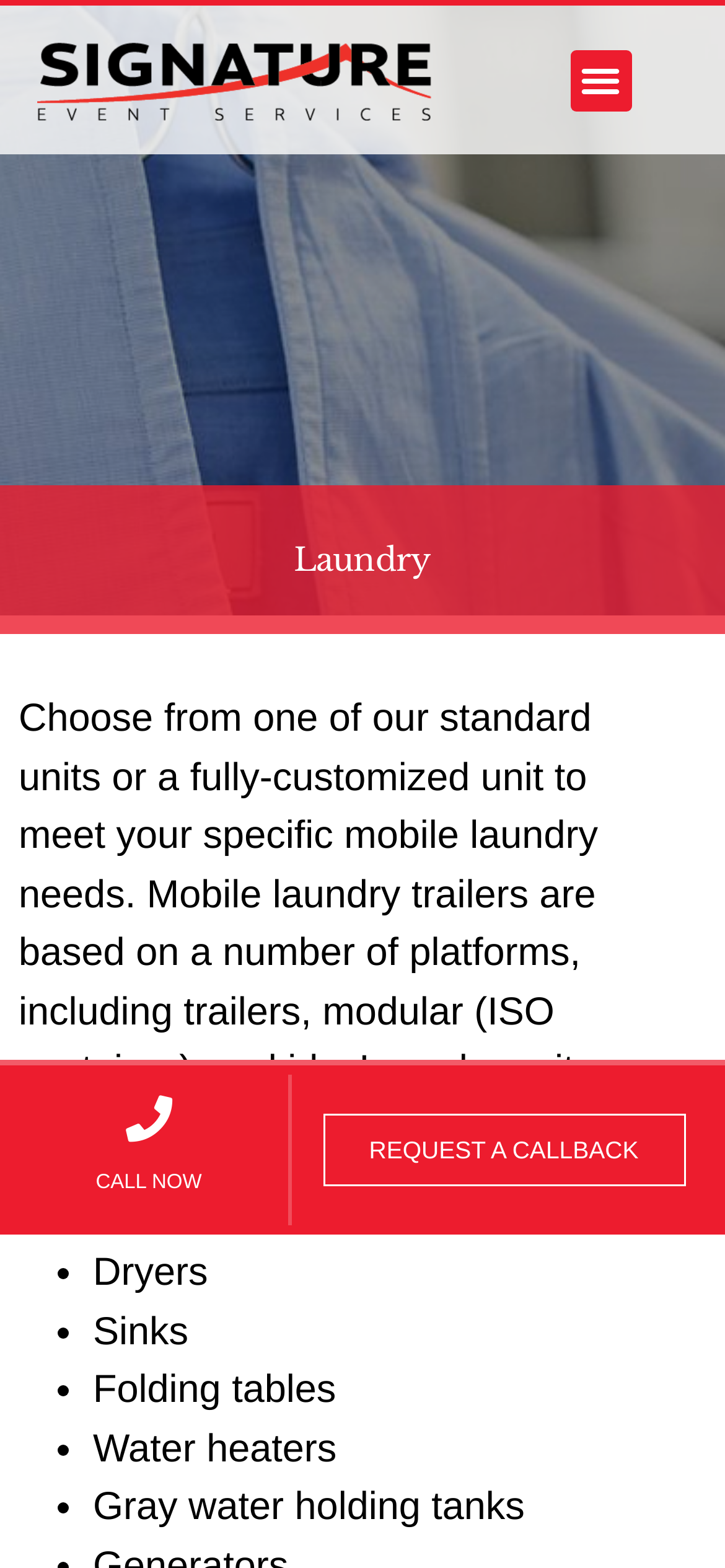How many laundry equipment are listed?
Based on the screenshot, respond with a single word or phrase.

7